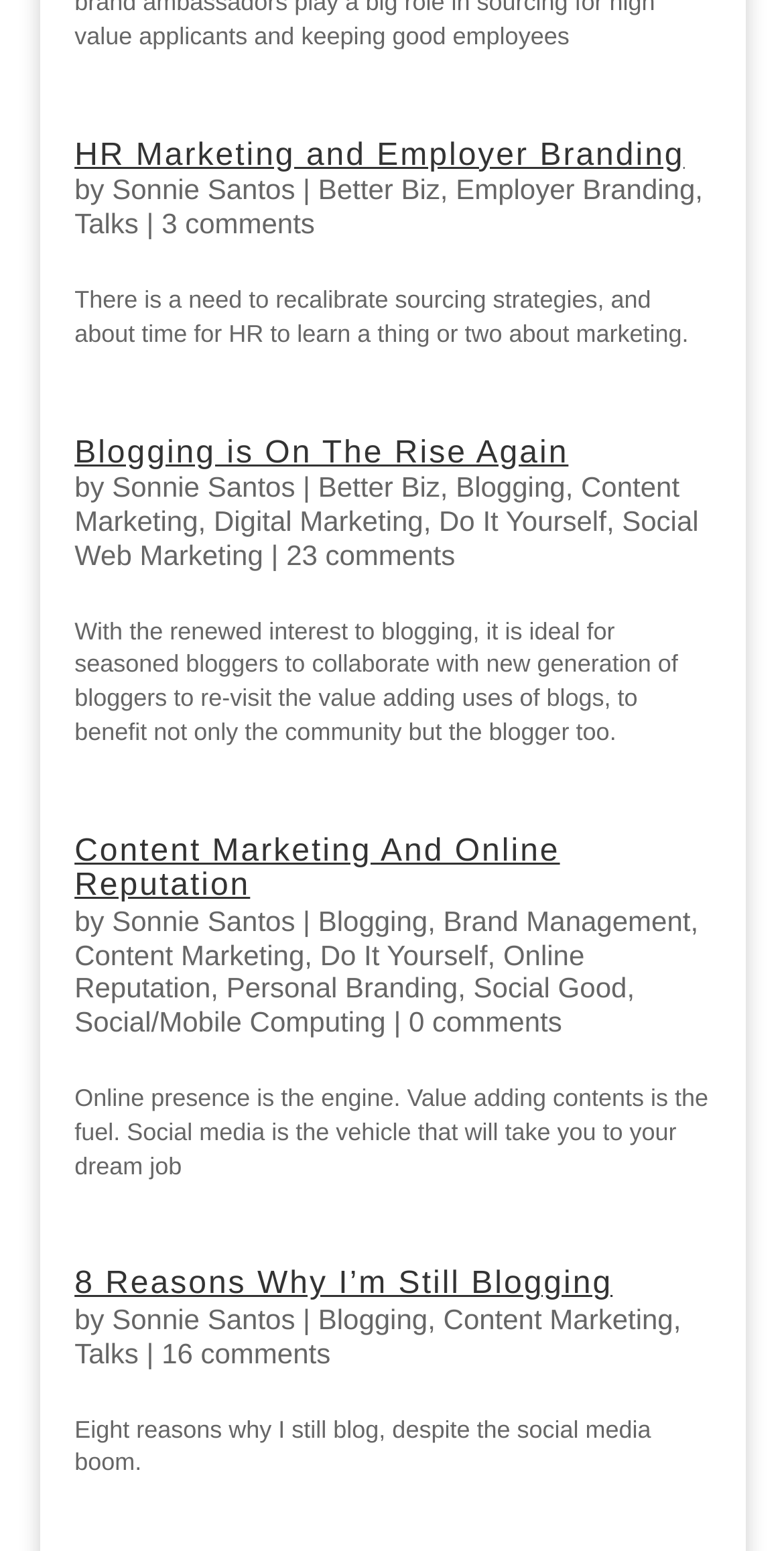Determine the coordinates of the bounding box for the clickable area needed to execute this instruction: "Explore the topic 'Content Marketing And Online Reputation'".

[0.095, 0.538, 0.905, 0.763]